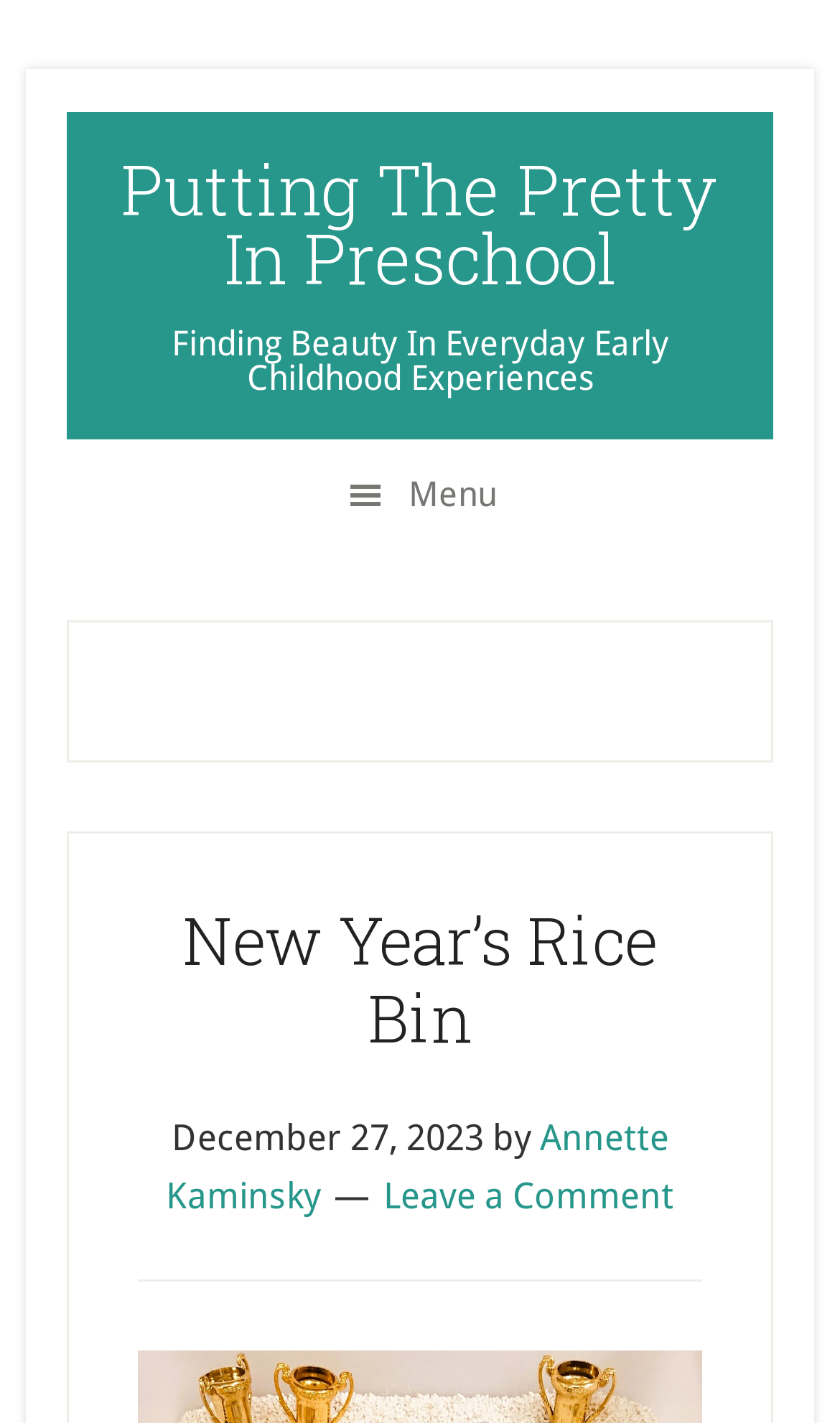Answer the following query with a single word or phrase:
When was the first article published?

December 27, 2023